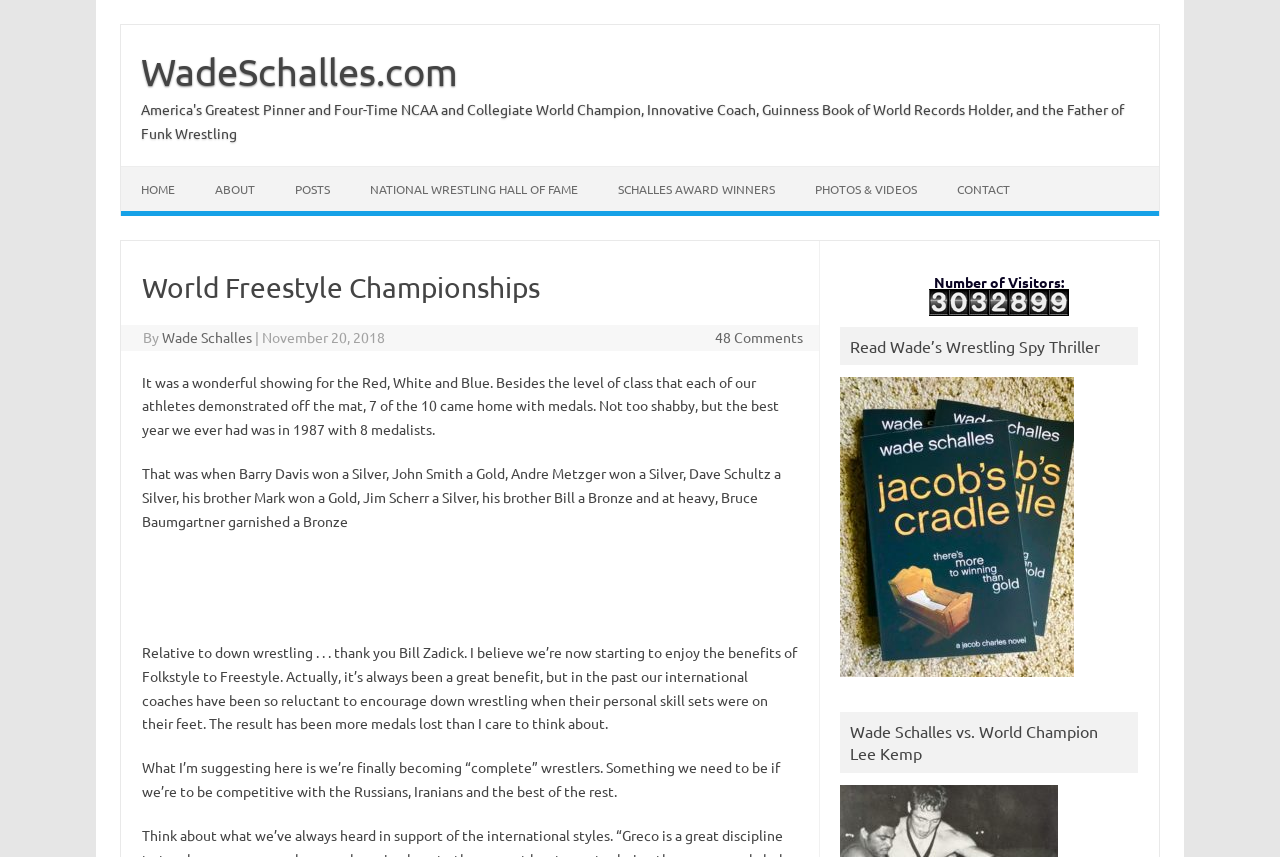Please determine the primary heading and provide its text.

World Freestyle Championships